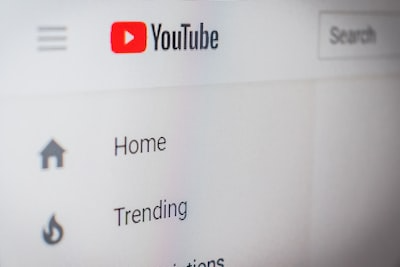What are the two essential options in the navigation menu?
Ensure your answer is thorough and detailed.

The navigation menu below the YouTube logo includes key options such as 'Home' and 'Trending', which are essential for users to navigate popular content on the platform, providing easy access to the most relevant and up-to-date videos.